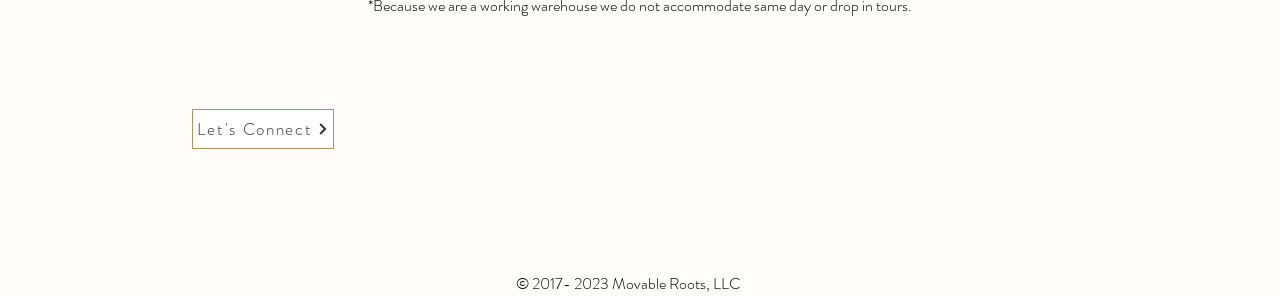What is the text on the top-left link?
Refer to the image and answer the question using a single word or phrase.

Let's Connect